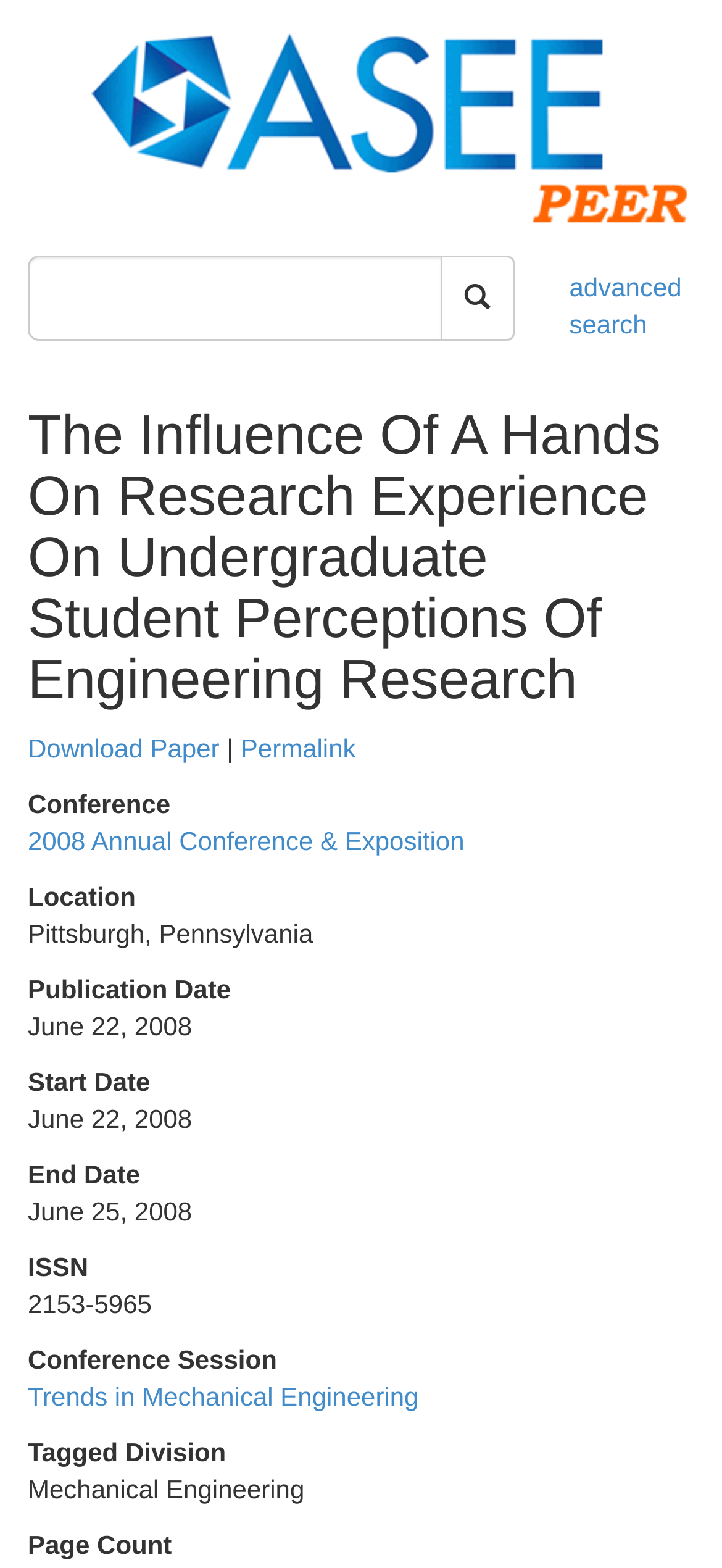What is the conference location?
Using the information from the image, provide a comprehensive answer to the question.

I found the answer by looking at the description list detail element that corresponds to the 'Location' term, which is 'Pittsburgh, Pennsylvania'.